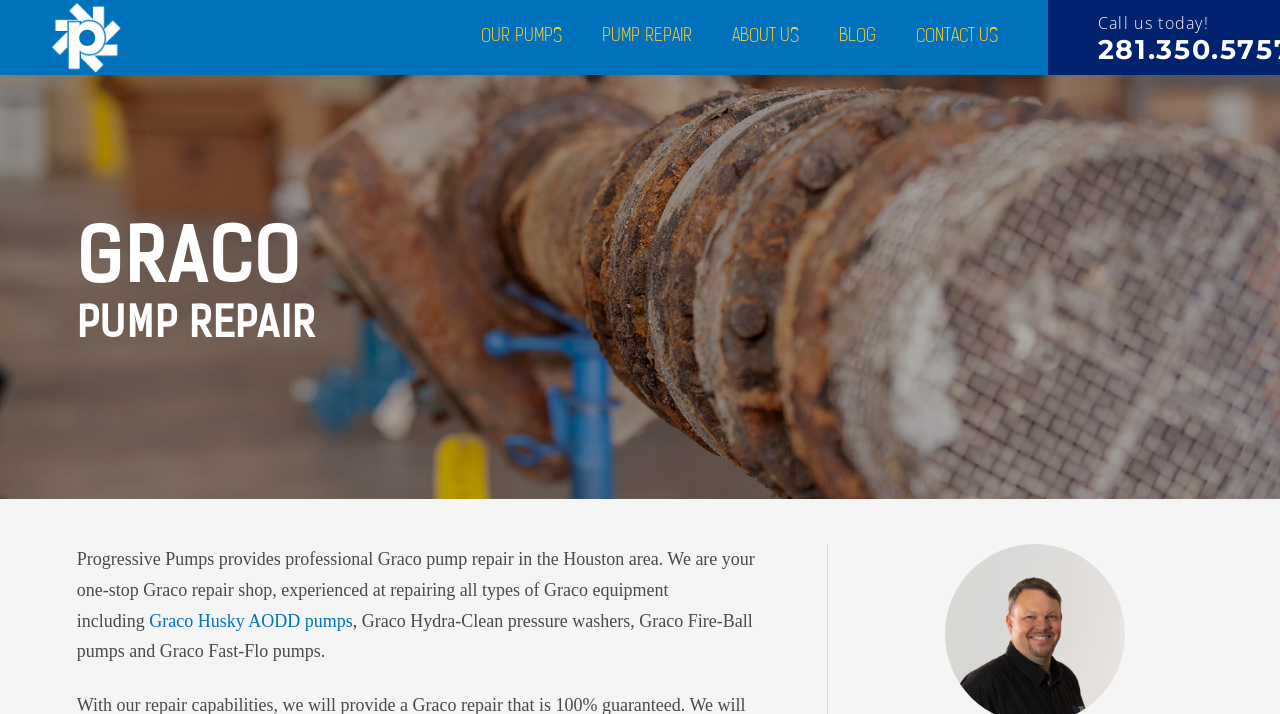Answer the question briefly using a single word or phrase: 
What type of pumps does Progressive Pumps repair?

Graco pumps